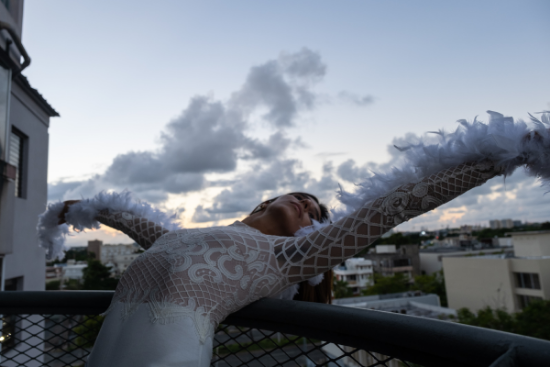Refer to the screenshot and give an in-depth answer to this question: What is the color of the sky in the image?

The caption describes the sky as 'dusky', which implies a dark blue or greyish color, often seen during the twilight hours when the sun is setting.